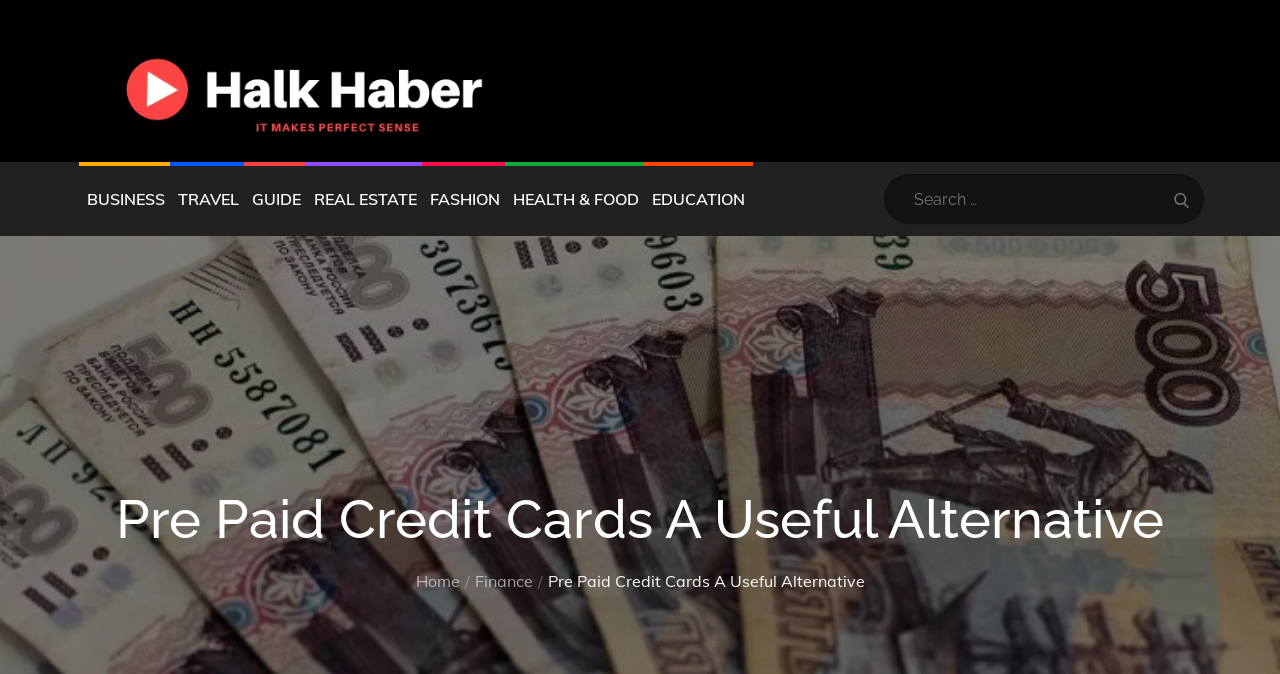Please determine the bounding box coordinates for the element that should be clicked to follow these instructions: "search for something".

[0.691, 0.258, 0.941, 0.332]